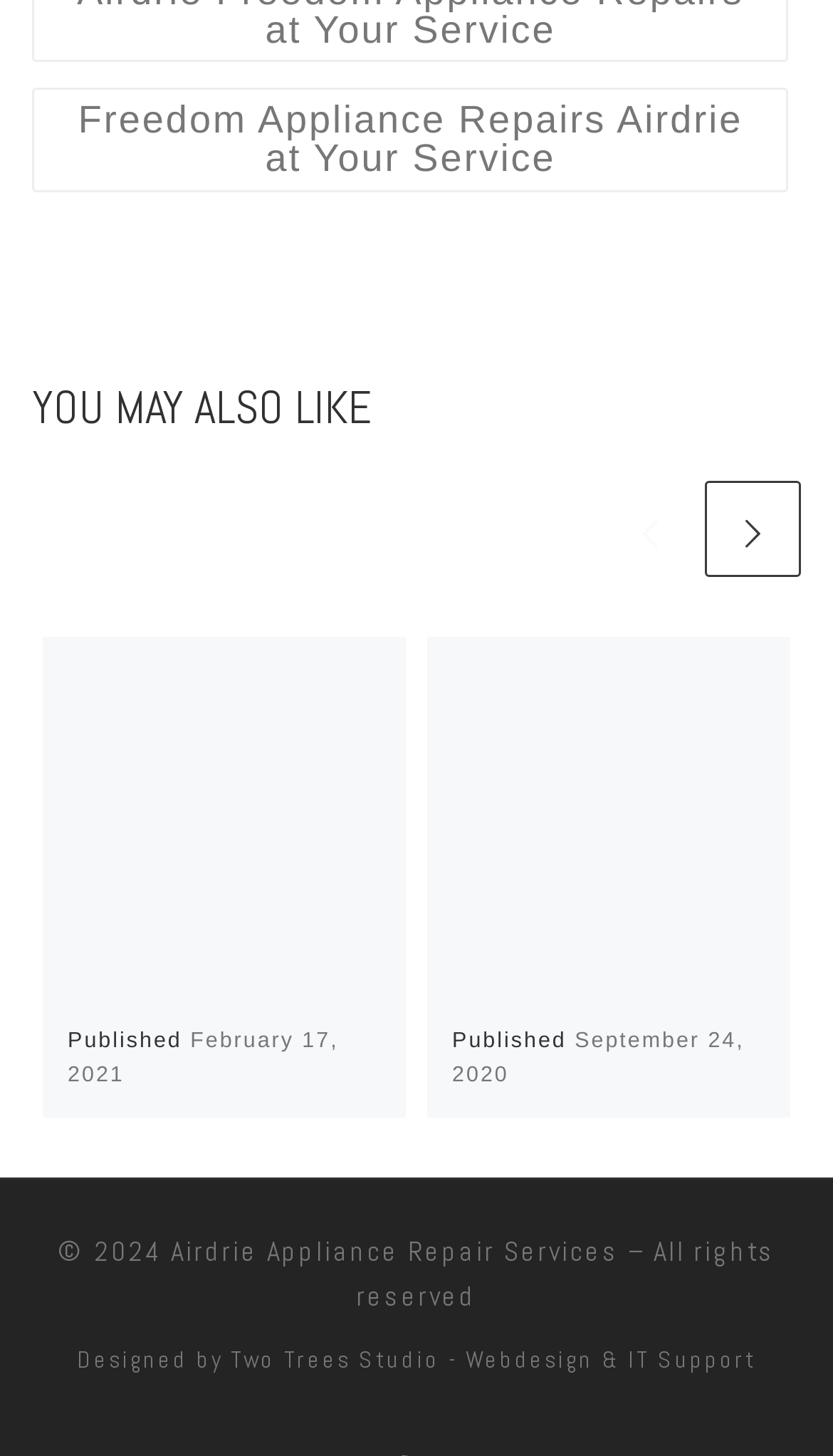Bounding box coordinates should be provided in the format (top-left x, top-left y, bottom-right x, bottom-right y) with all values between 0 and 1. Identify the bounding box for this UI element: Airdrie Appliance Repair Services

[0.205, 0.846, 0.744, 0.871]